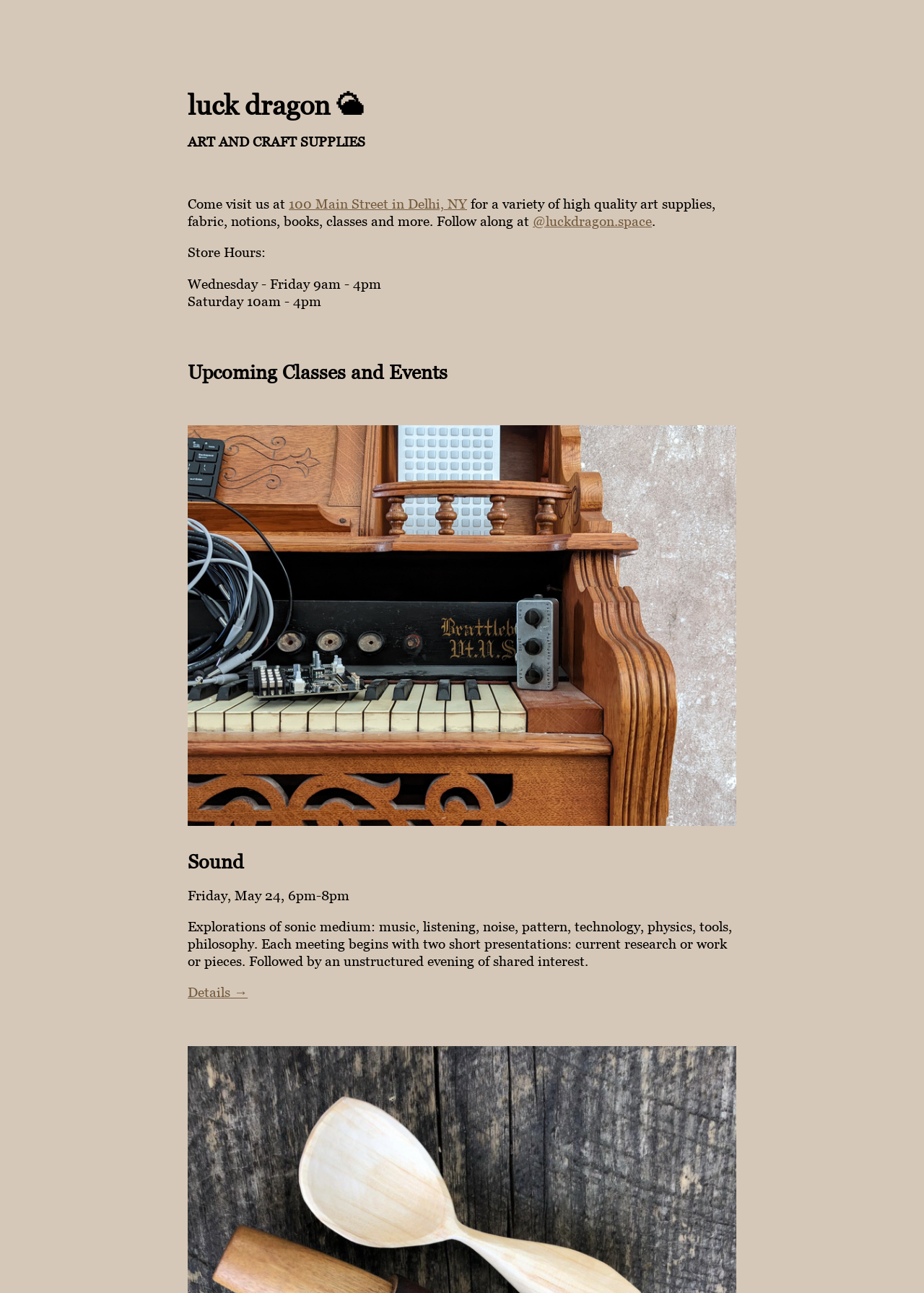Determine the bounding box coordinates for the UI element described. Format the coordinates as (top-left x, top-left y, bottom-right x, bottom-right y) and ensure all values are between 0 and 1. Element description: College Apparel

None